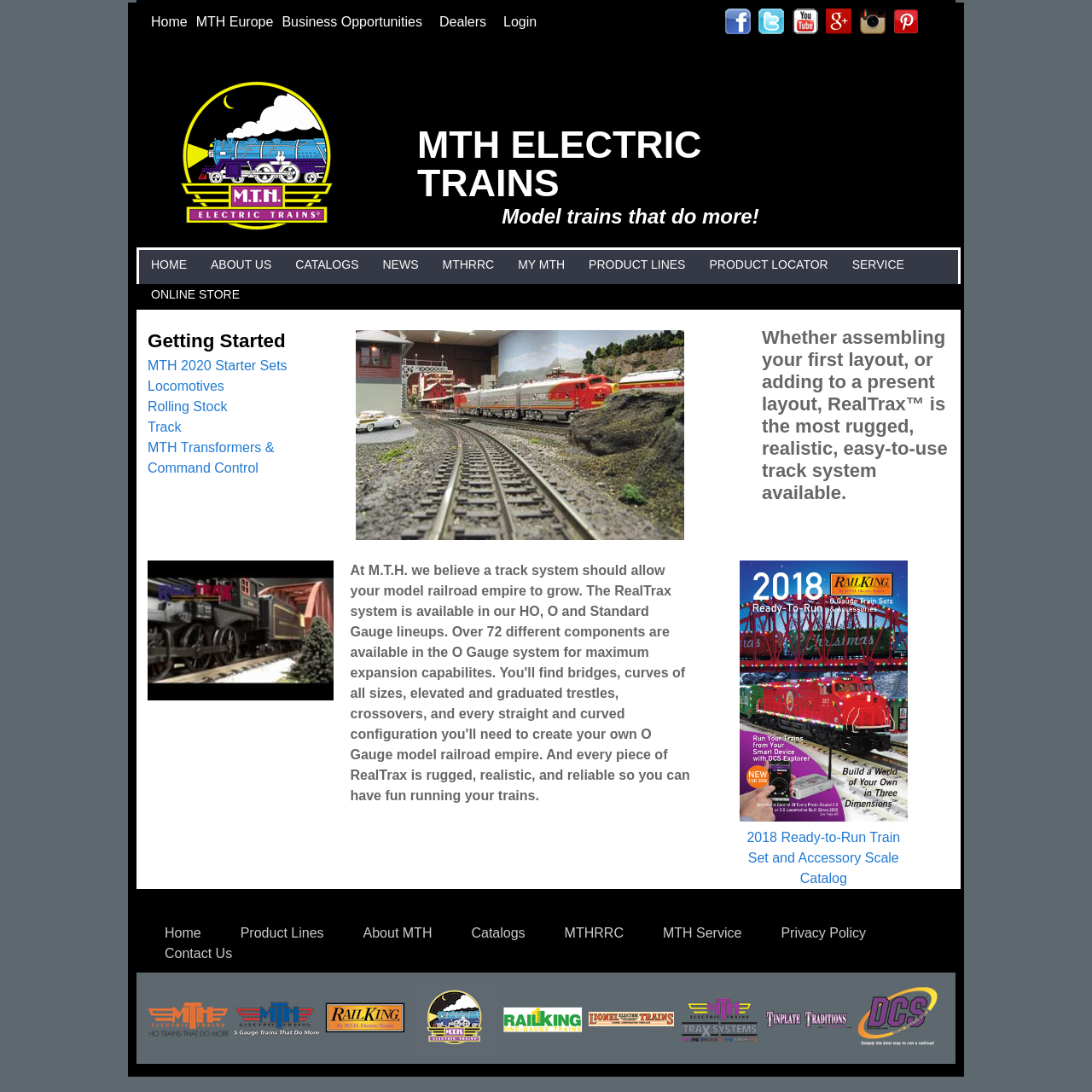Identify the bounding box coordinates of the section to be clicked to complete the task described by the following instruction: "Click on the Excel TM Group link". The coordinates should be four float numbers between 0 and 1, formatted as [left, top, right, bottom].

None